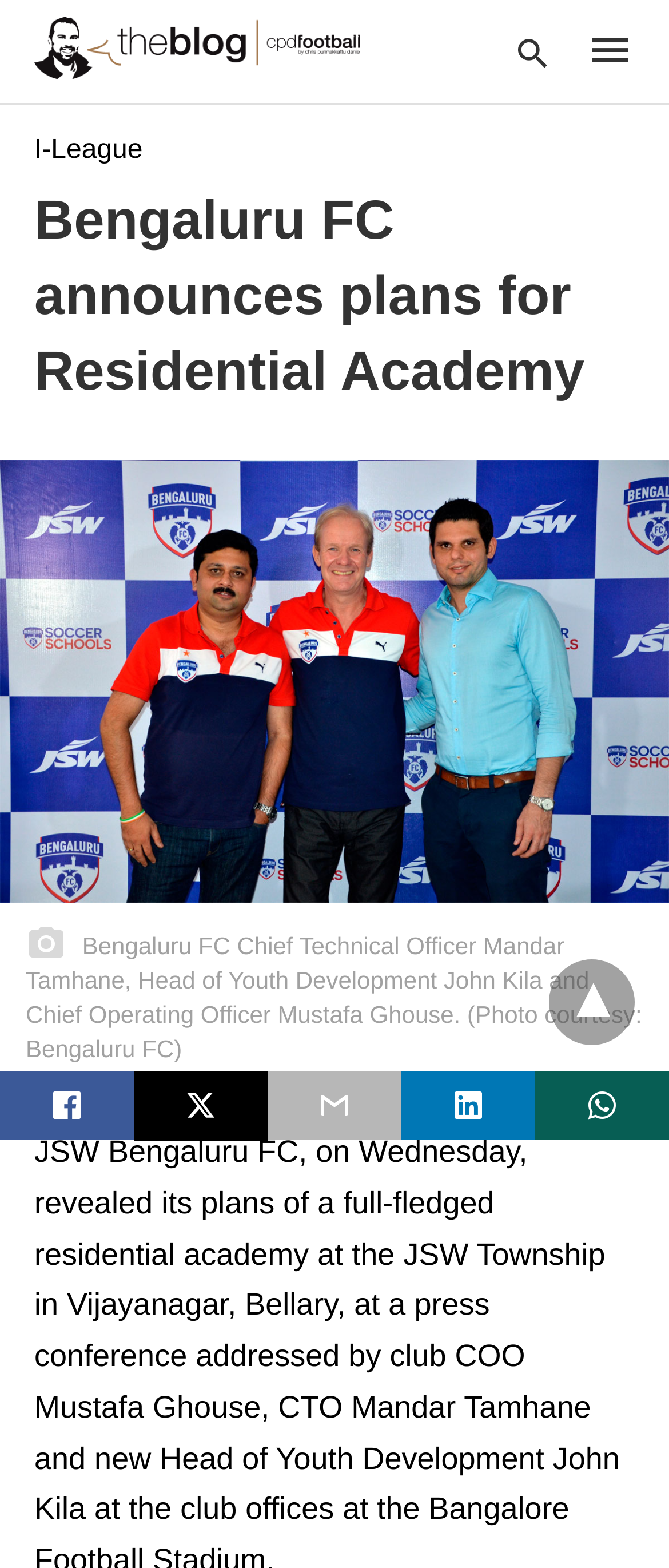Identify the bounding box coordinates of the element that should be clicked to fulfill this task: "Visit I-League page". The coordinates should be provided as four float numbers between 0 and 1, i.e., [left, top, right, bottom].

[0.051, 0.086, 0.213, 0.105]